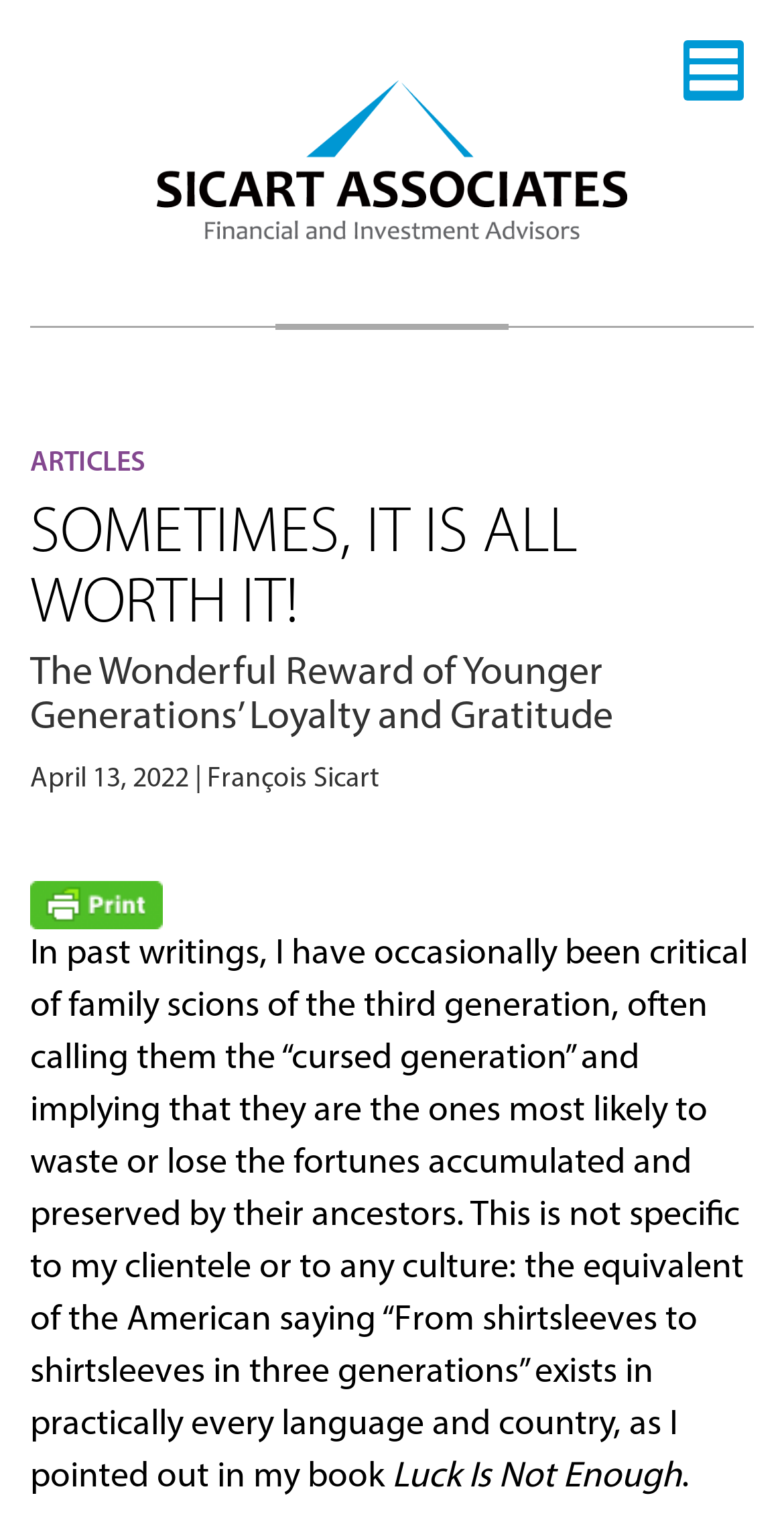Locate the bounding box coordinates for the element described below: "alt="Sicart"". The coordinates must be four float values between 0 and 1, formatted as [left, top, right, bottom].

[0.2, 0.095, 0.8, 0.115]